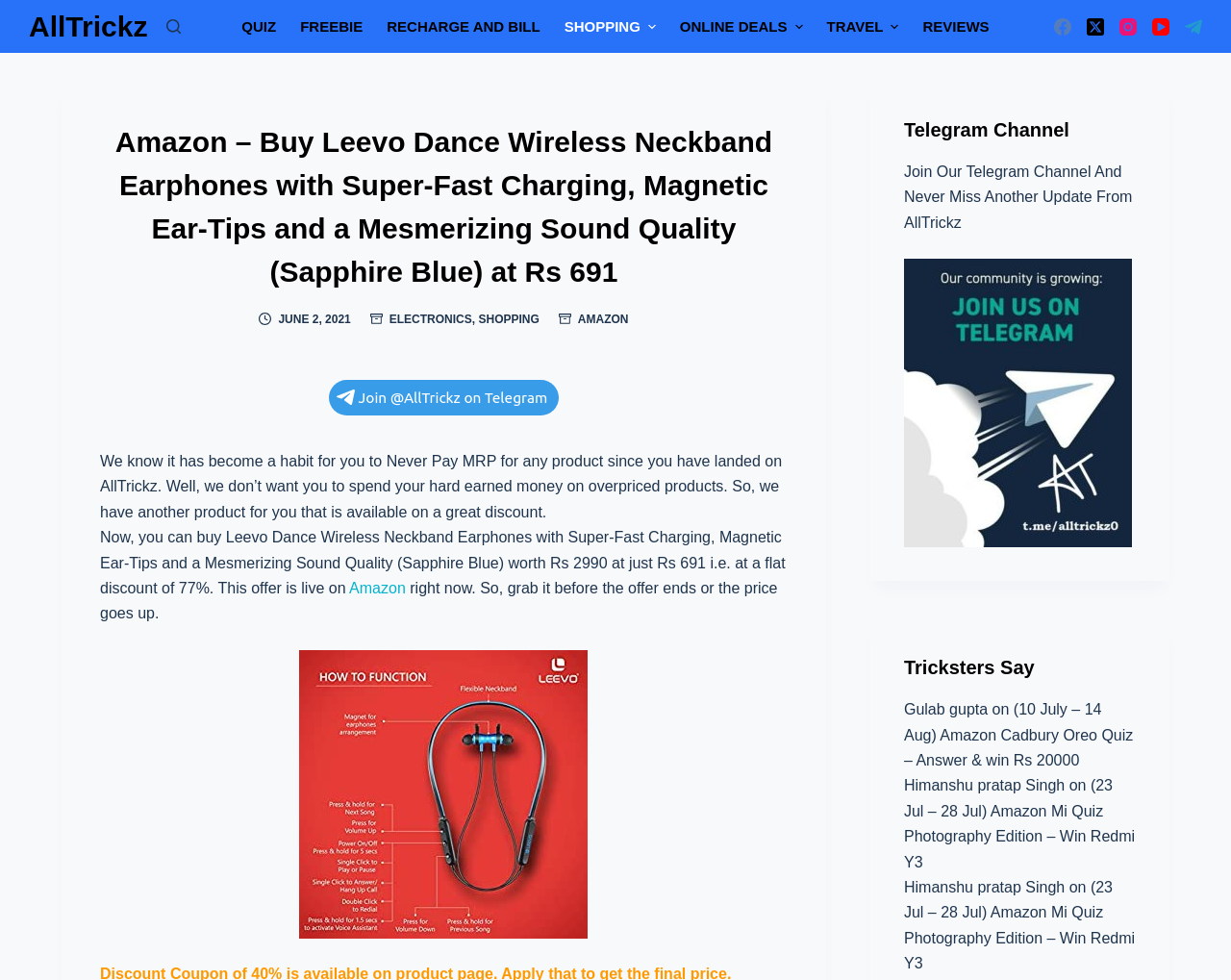Please find and report the primary heading text from the webpage.

Amazon – Buy Leevo Dance Wireless Neckband Earphones with Super-Fast Charging, Magnetic Ear-Tips and a Mesmerizing Sound Quality (Sapphire Blue) at Rs 691